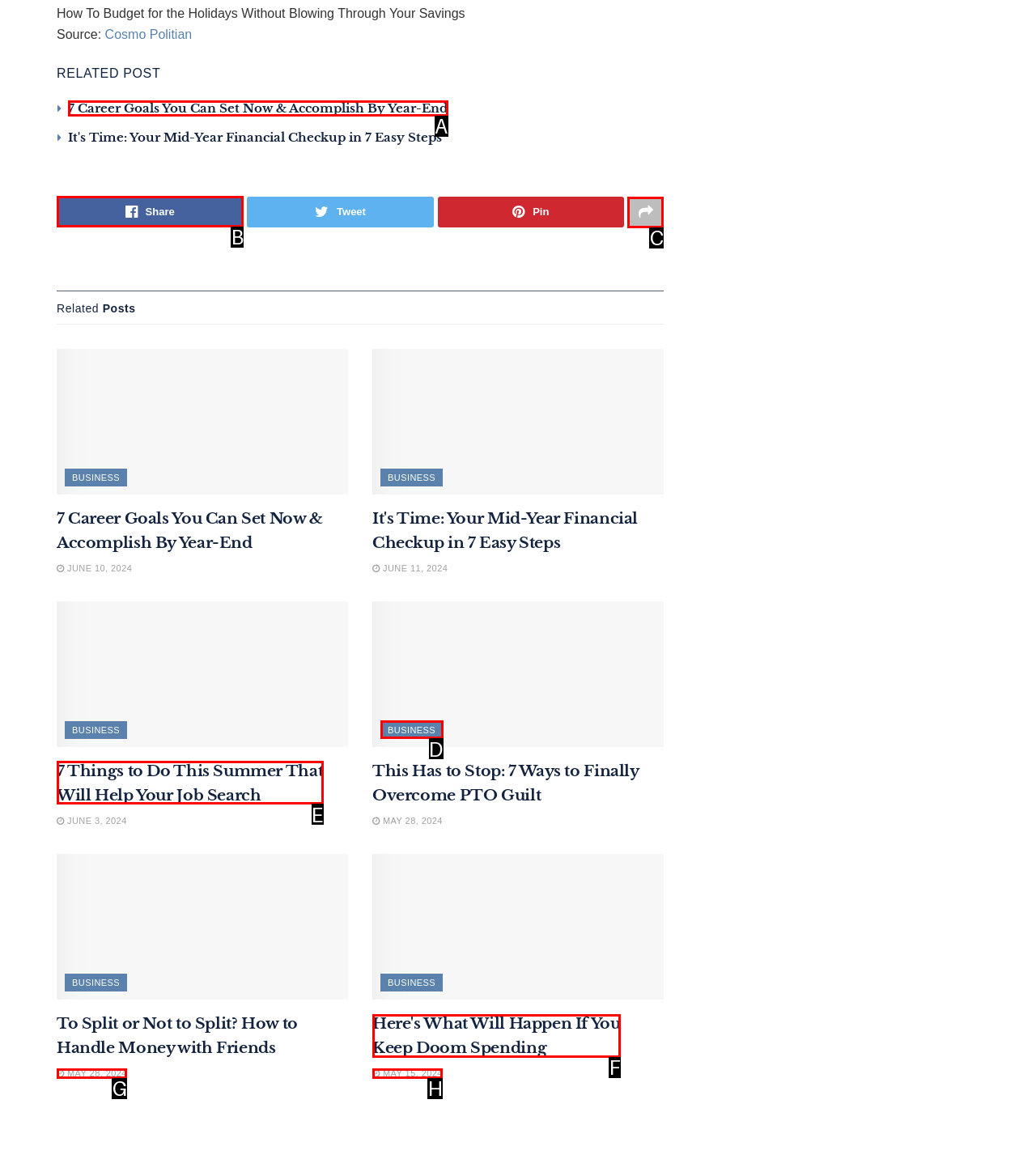Indicate which HTML element you need to click to complete the task: Share the article on social media. Provide the letter of the selected option directly.

B